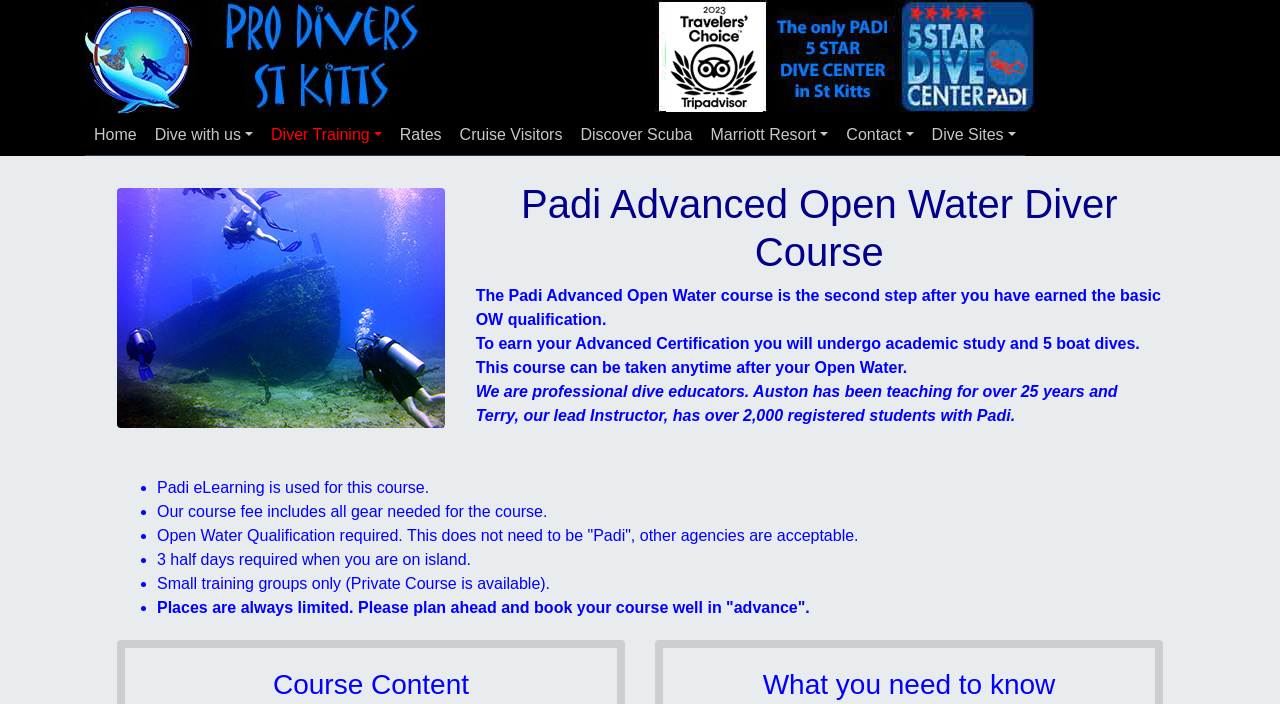Give a comprehensive overview of the webpage, including key elements.

The webpage is about the Padi Advanced Open Water Scuba Diving course offered by Pro Divers St Kitts. At the top of the page, there are two images: the Pro Divers Logo and the Padi 5 Star logo. Below these images, there is a navigation menu with links to "Home", "Dive with us", "Diver Training", "Rates", "Cruise Visitors", "Discover Scuba", "Marriott Resort", "Contact", and "Dive Sites".

The main content of the page is divided into two sections. The first section is headed "Padi Advanced Open Water Diver Course" and provides an overview of the course. It explains that the course is the second step after earning the basic Open Water qualification and that it involves academic study and 5 boat dives. The section also mentions that the course can be taken anytime after completing the Open Water course.

The second section is headed "Course Content" and lists the details of the course. It includes information about the use of Padi eLearning, the inclusion of all necessary gear in the course fee, the requirement of an Open Water Qualification, and the need for 3 half days on the island. The section also mentions that the course has small training groups and that places are limited, so booking in advance is recommended.

To the left of the main content, there is a listbox with an image of a second slide. The listbox takes up about a quarter of the page's width and is positioned vertically.